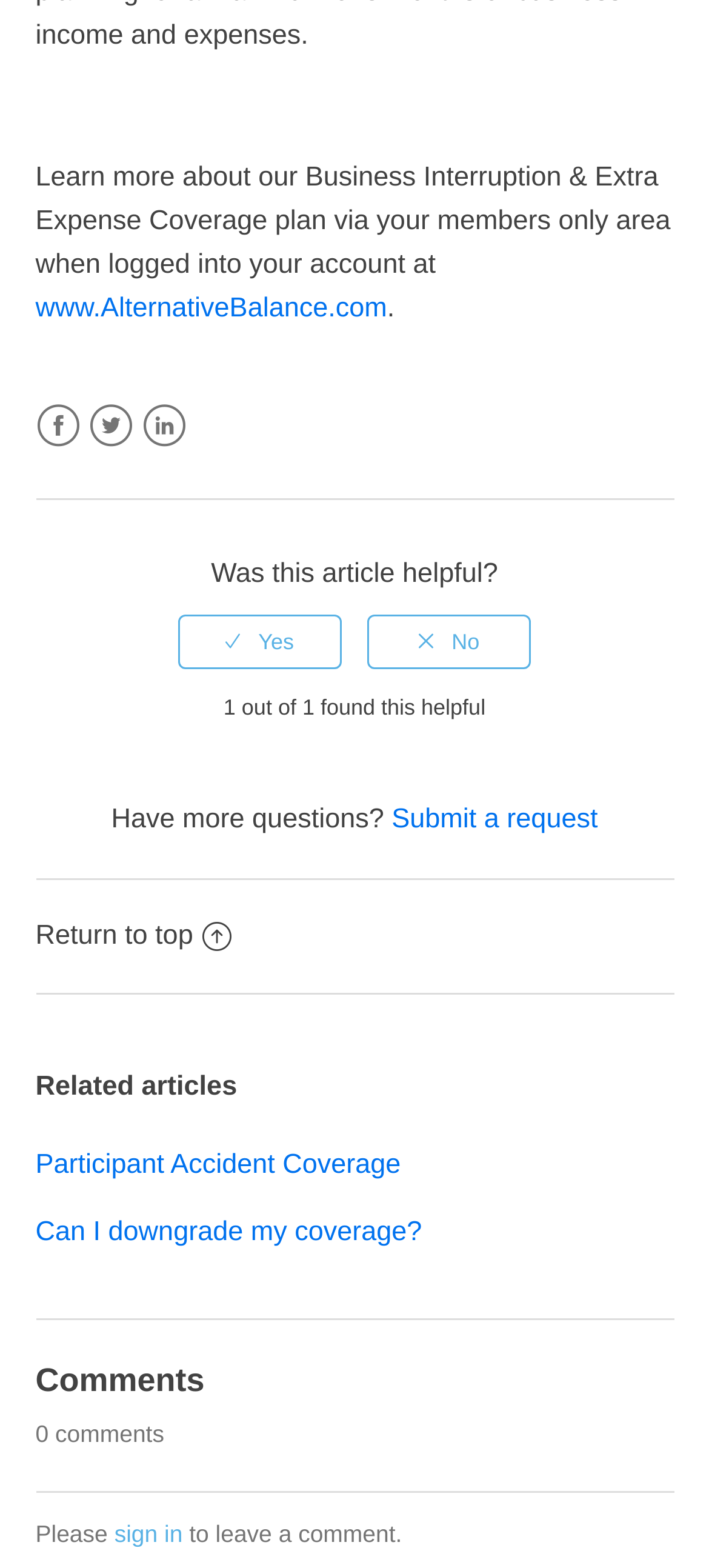Please locate the bounding box coordinates of the element that should be clicked to complete the given instruction: "Visit AlternativeBalance website".

[0.05, 0.186, 0.546, 0.206]